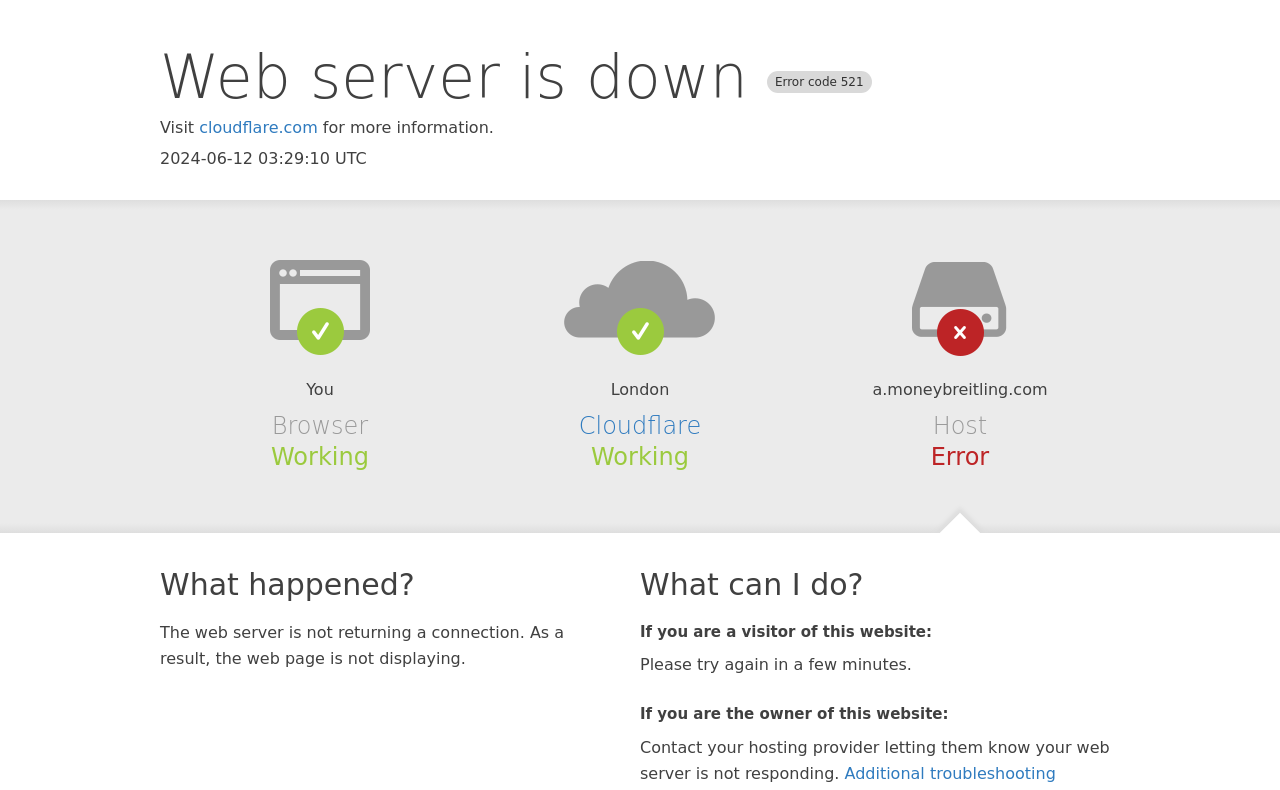Answer in one word or a short phrase: 
What is the current status of the host?

Error